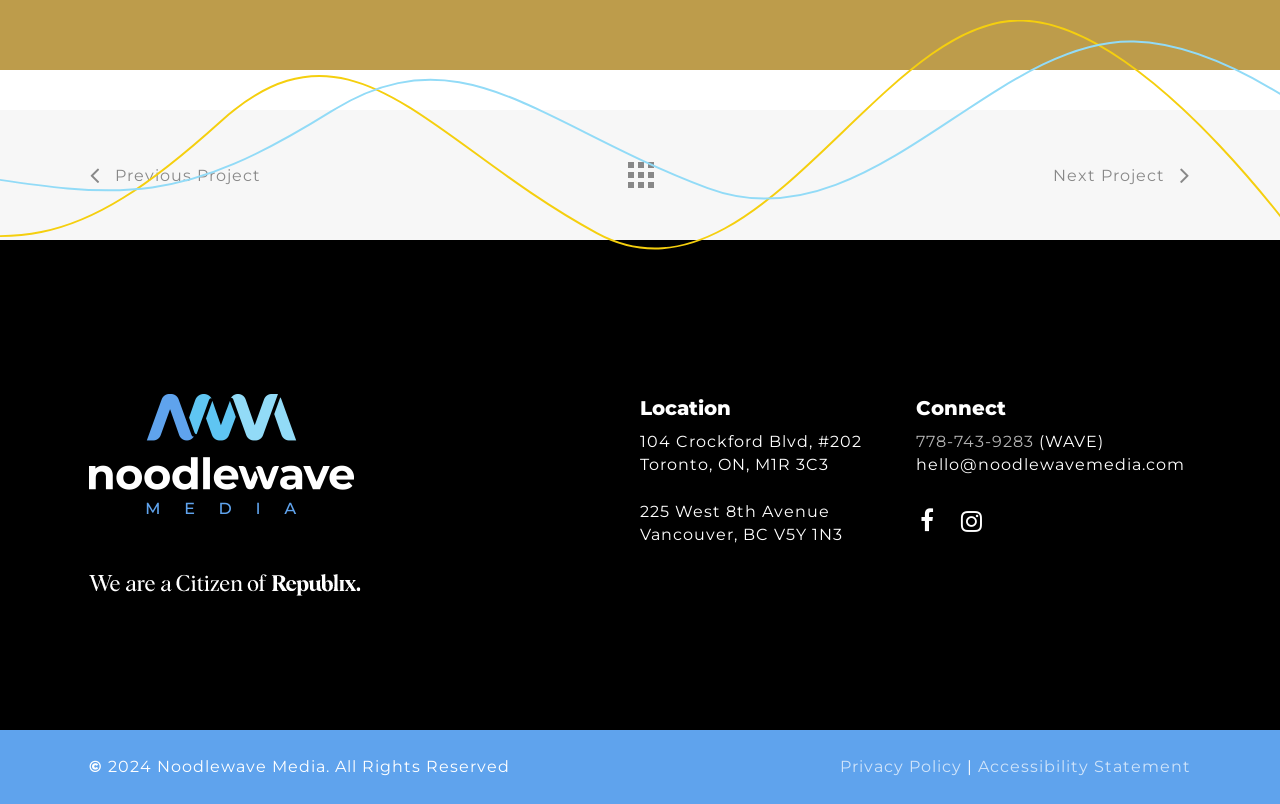Are there any social media links on the webpage?
Analyze the screenshot and provide a detailed answer to the question.

The webpage has two social media links, one with a Facebook icon and another with a Twitter icon, which suggests that the project team has a presence on these social media platforms.